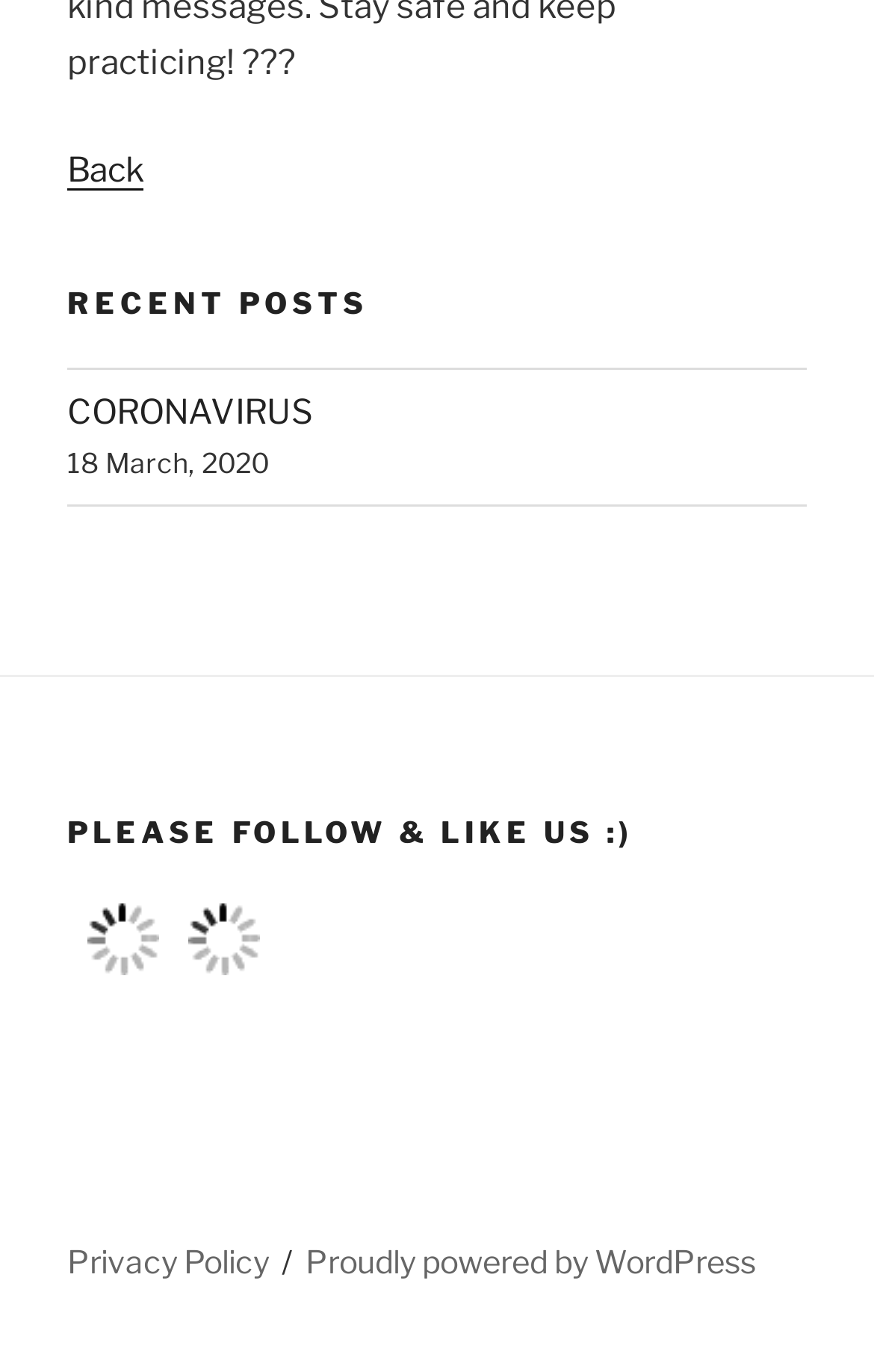Find the bounding box coordinates corresponding to the UI element with the description: "Social media & sharing icons". The coordinates should be formatted as [left, top, right, bottom], with values as floats between 0 and 1.

[0.006, 0.965, 0.511, 0.992]